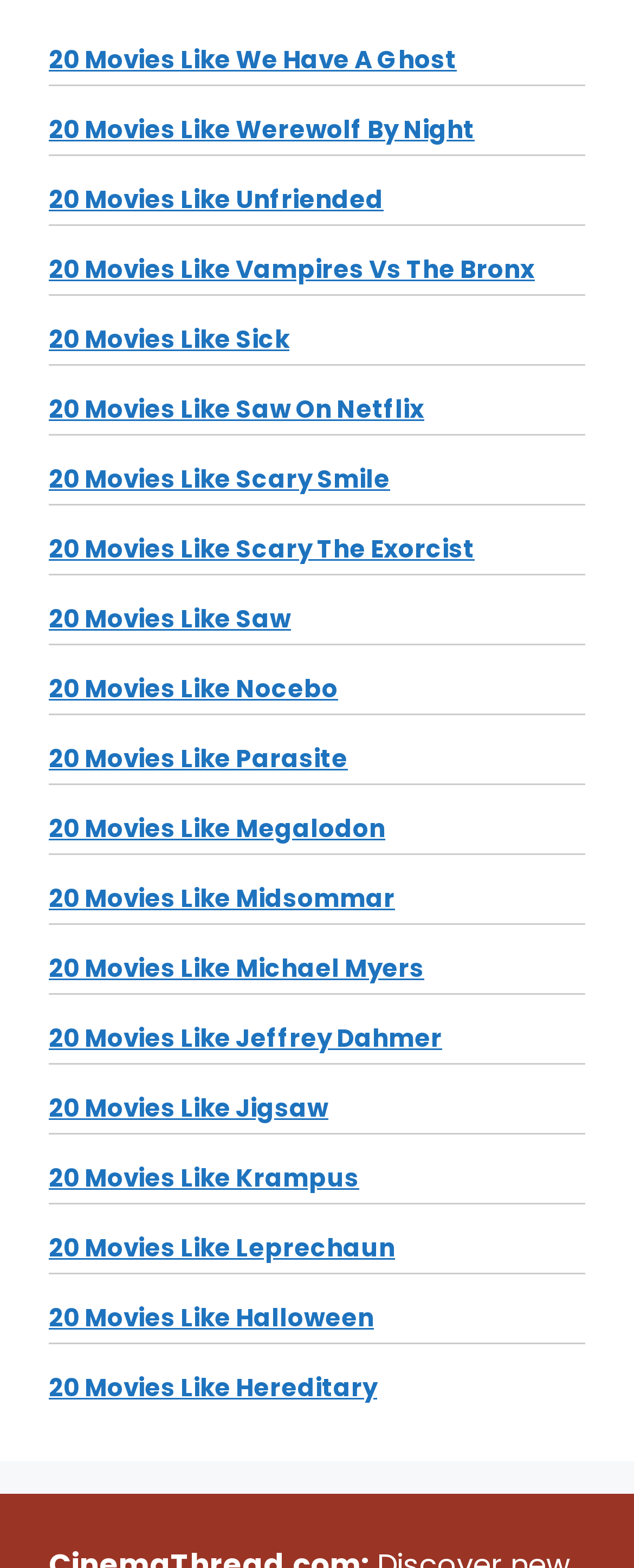Please provide the bounding box coordinates for the element that needs to be clicked to perform the instruction: "view movies like We Have A Ghost". The coordinates must consist of four float numbers between 0 and 1, formatted as [left, top, right, bottom].

[0.077, 0.027, 0.721, 0.049]